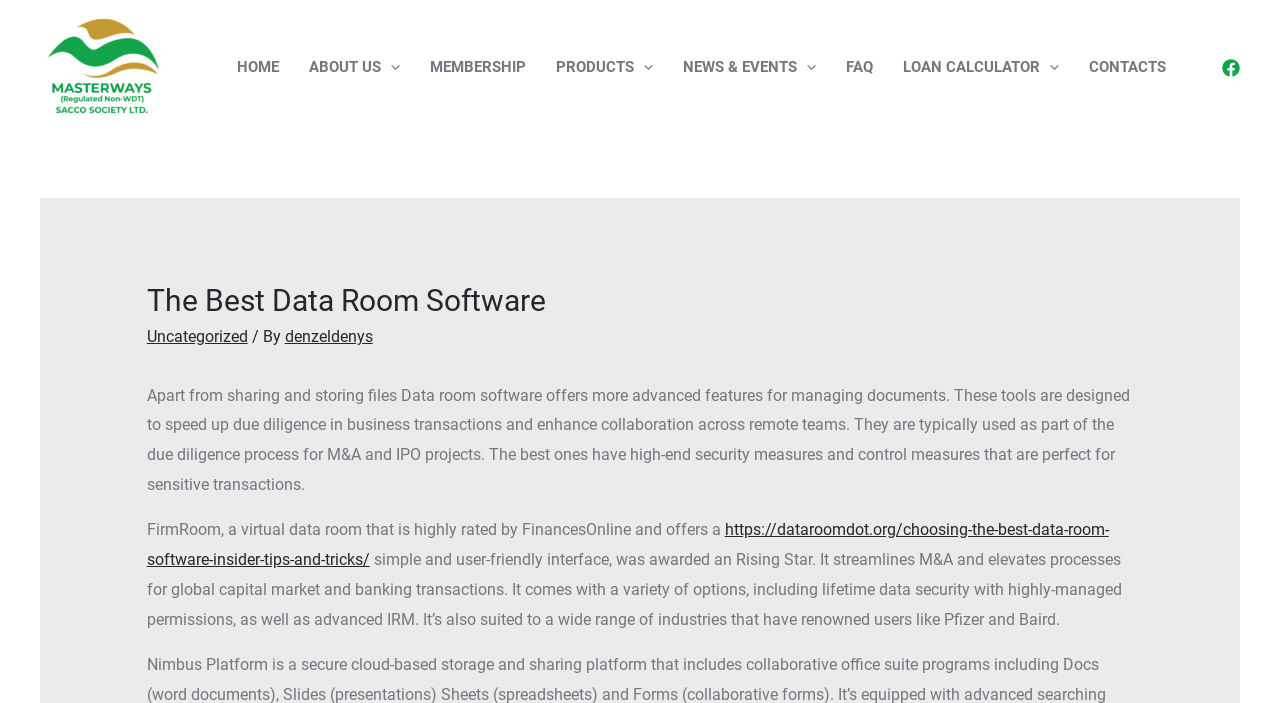Find the bounding box coordinates of the area to click in order to follow the instruction: "Learn more about Stress Management Coaching".

None